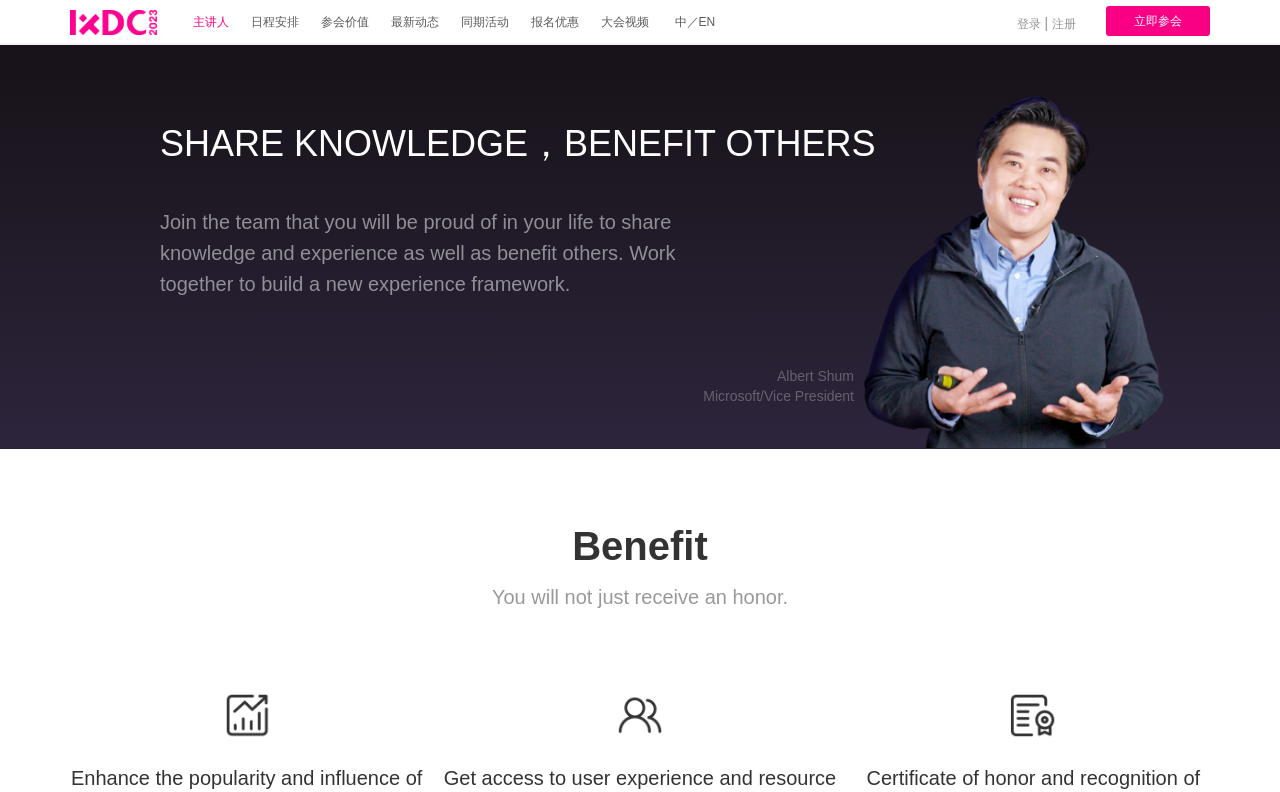Please specify the bounding box coordinates of the clickable section necessary to execute the following command: "Click the '立即参会' button".

[0.864, 0.008, 0.945, 0.045]